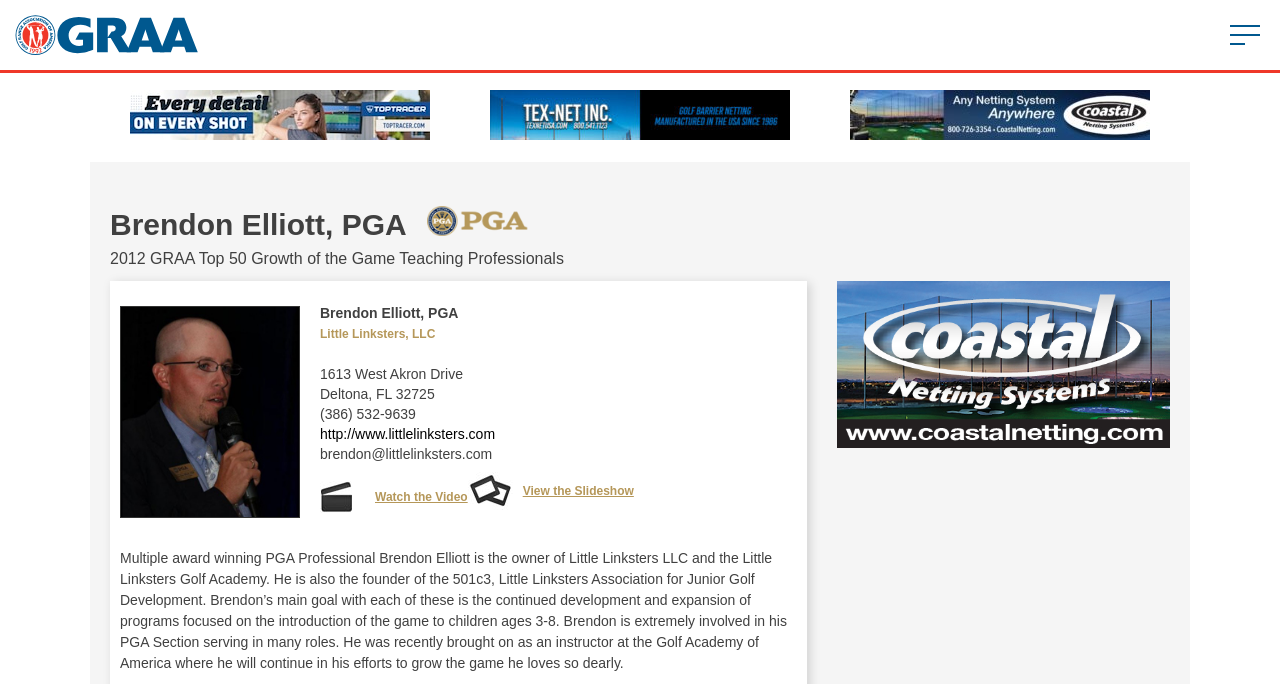What is the age range of children focused on by Brendon Elliott's programs?
Based on the image, please offer an in-depth response to the question.

I obtained this information from the paragraph of text that describes Brendon Elliott's background and goals, which mentions that his main goal is the continued development and expansion of programs focused on the introduction of the game to children ages 3-8.